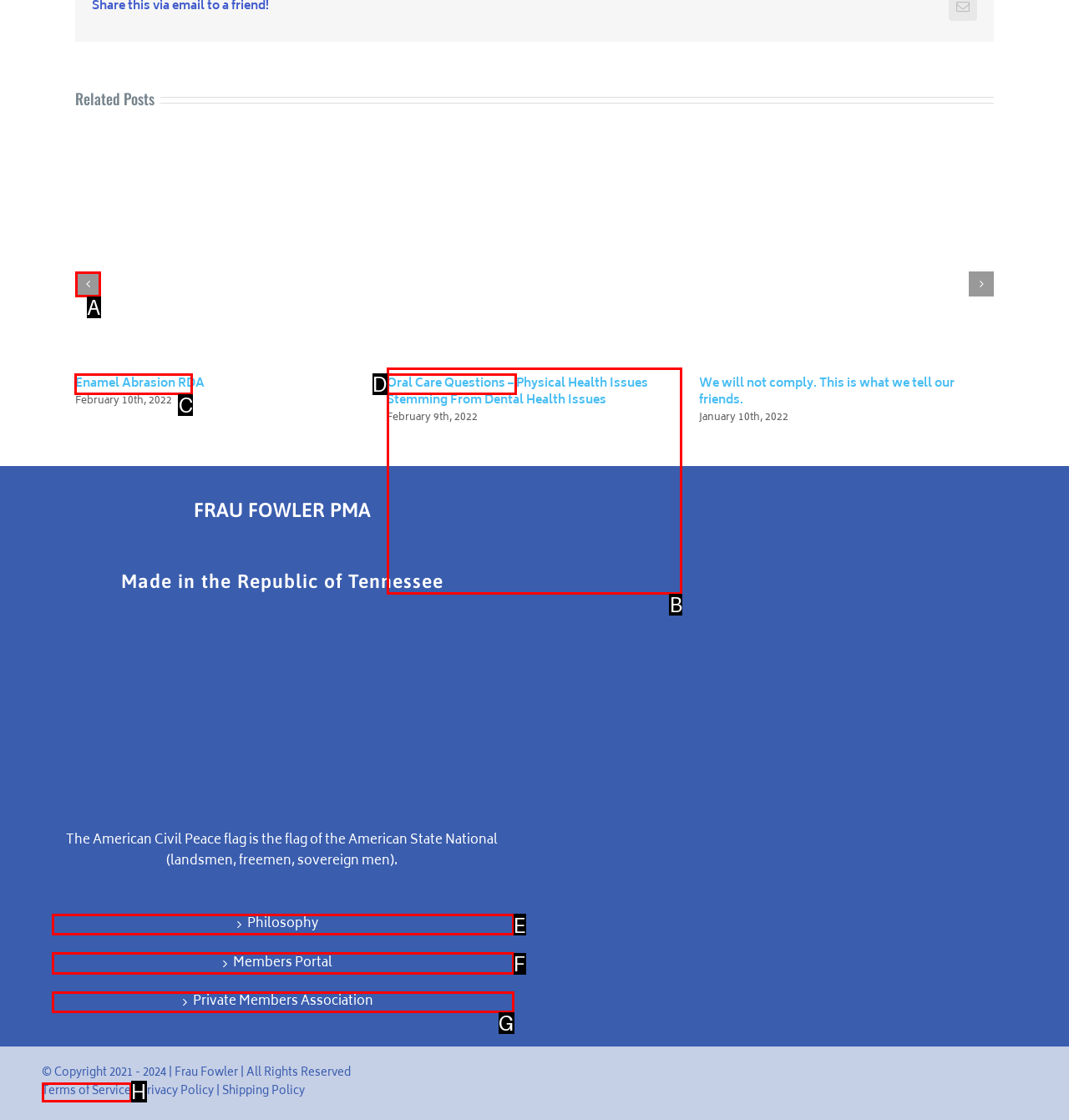From the options presented, which lettered element matches this description: Members Portal
Reply solely with the letter of the matching option.

F